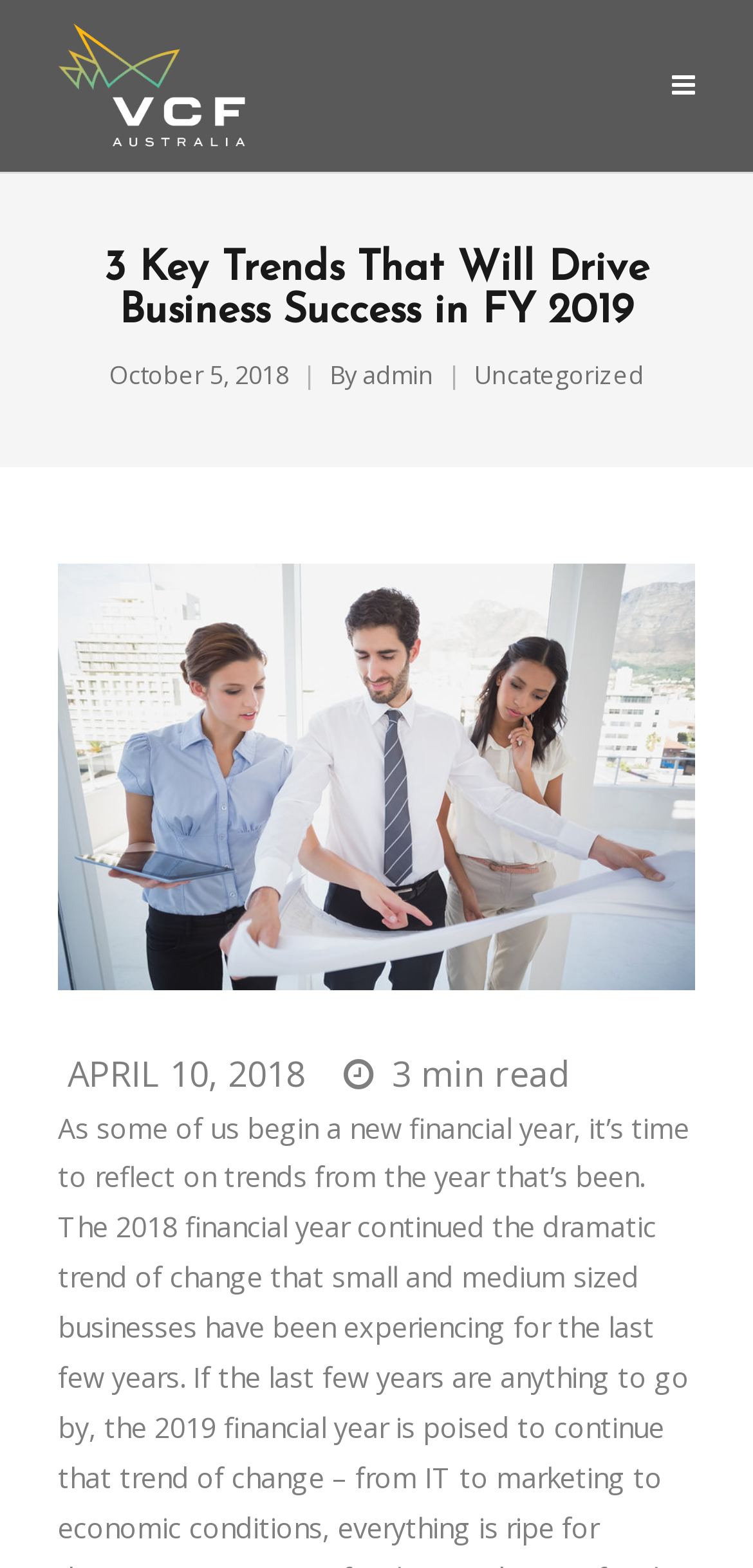Determine which piece of text is the heading of the webpage and provide it.

3 Key Trends That Will Drive Business Success in FY 2019